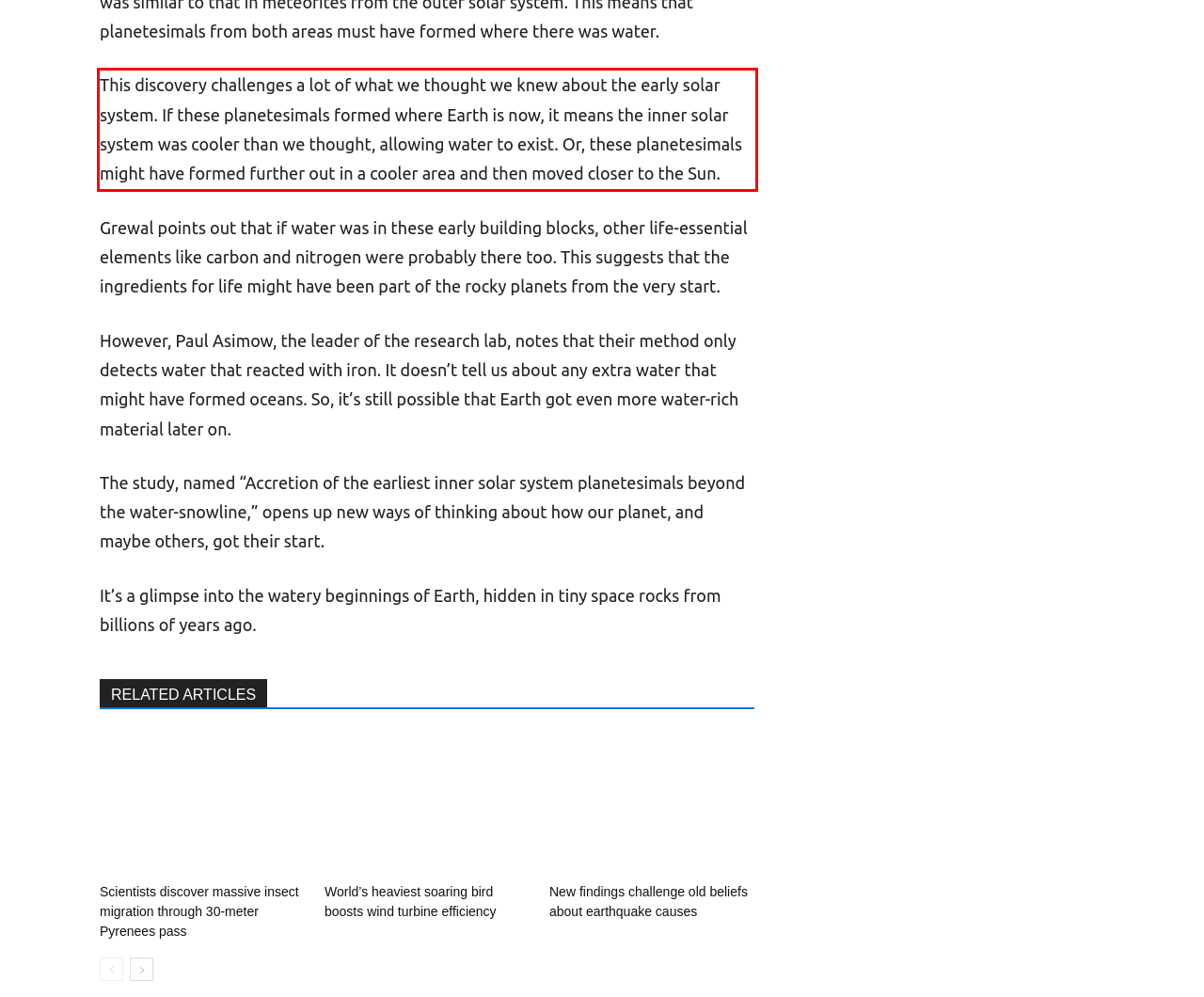You are provided with a screenshot of a webpage that includes a UI element enclosed in a red rectangle. Extract the text content inside this red rectangle.

This discovery challenges a lot of what we thought we knew about the early solar system. If these planetesimals formed where Earth is now, it means the inner solar system was cooler than we thought, allowing water to exist. Or, these planetesimals might have formed further out in a cooler area and then moved closer to the Sun.